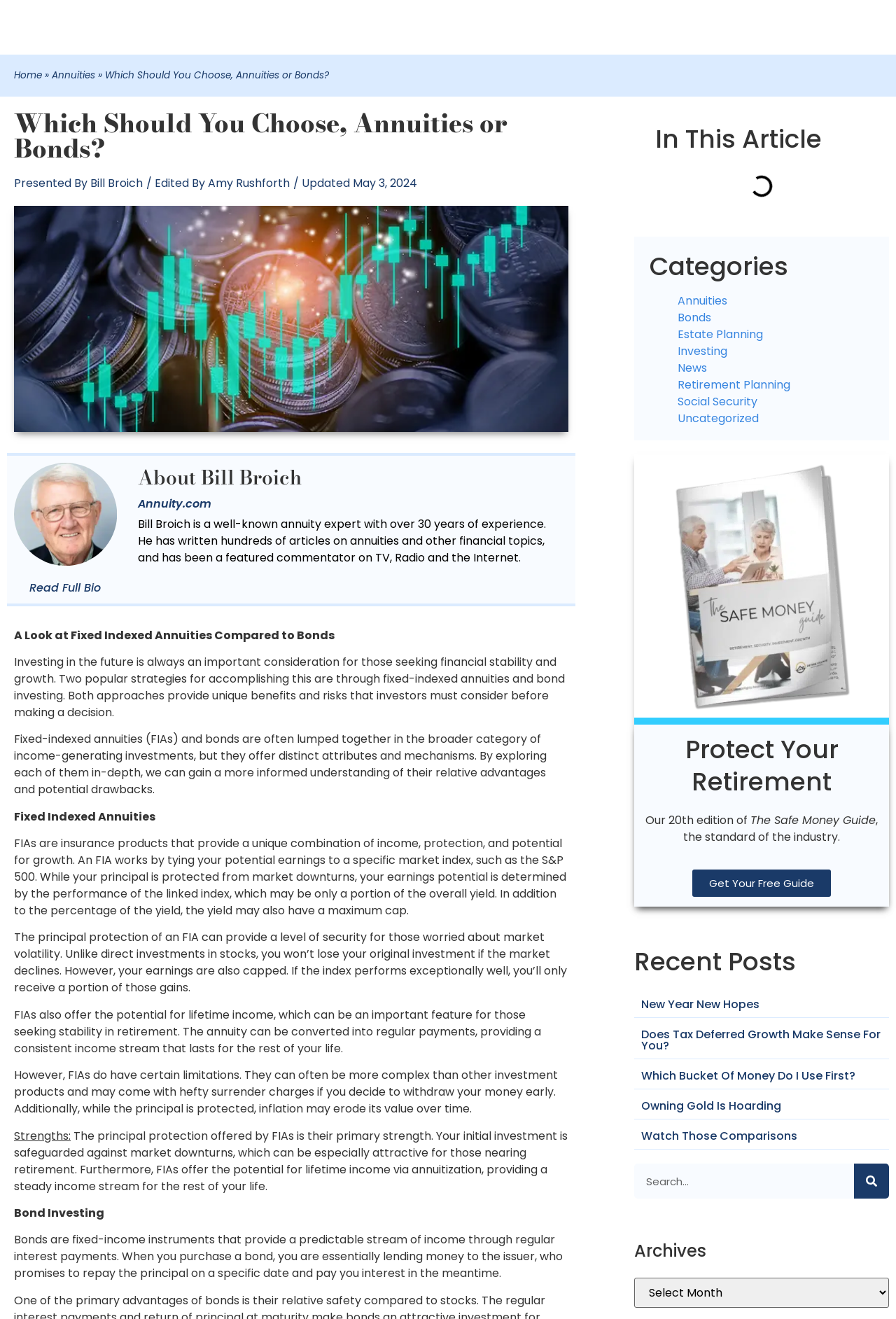What is the category of the article?
Please provide a detailed and comprehensive answer to the question.

The category of the article can be found by looking at the link 'Annuities' which is located in the 'Categories' section at the bottom of the webpage. This link indicates that the article belongs to the 'Annuities' category.